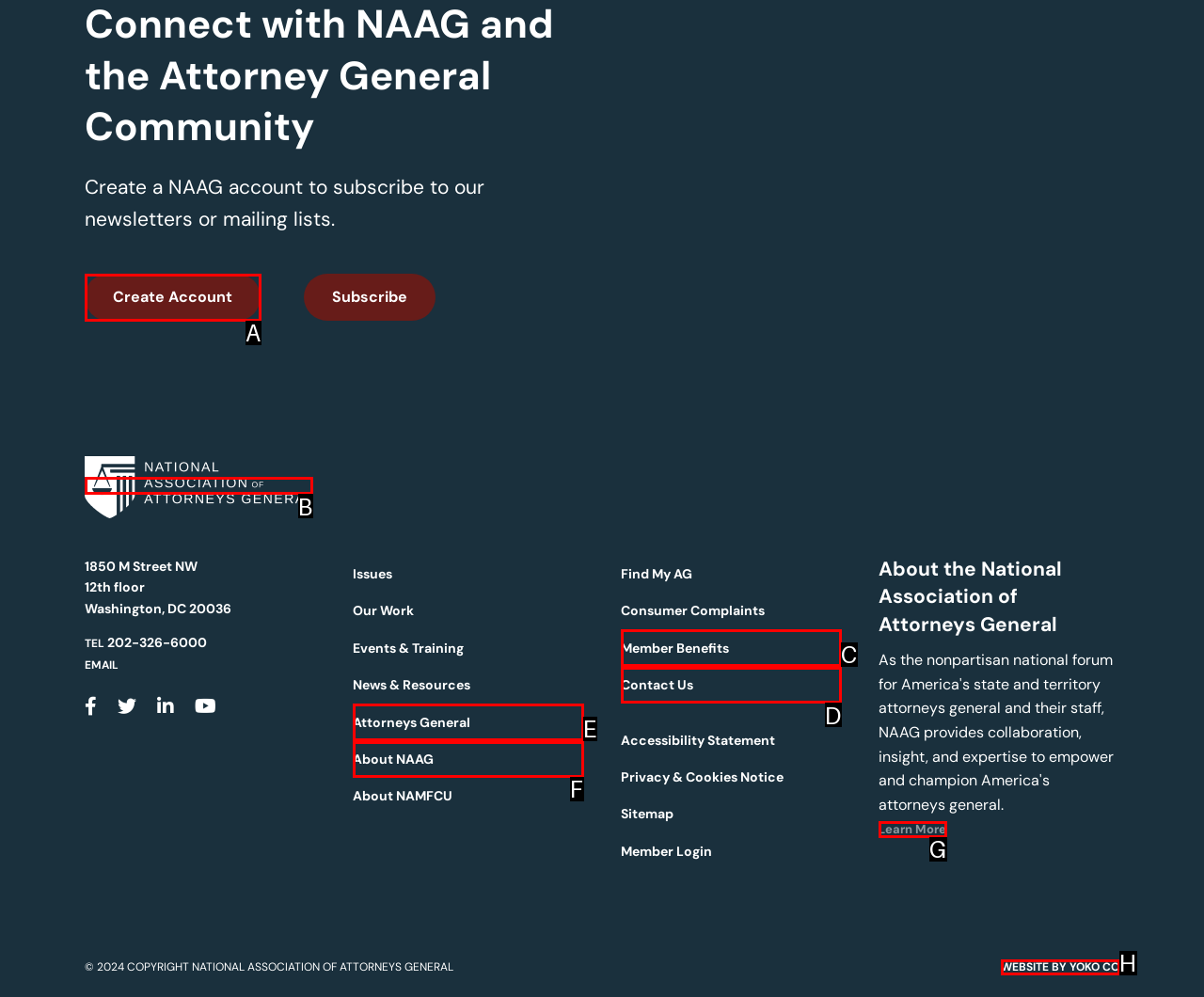Select the correct option based on the description: About NAAG
Answer directly with the option’s letter.

F